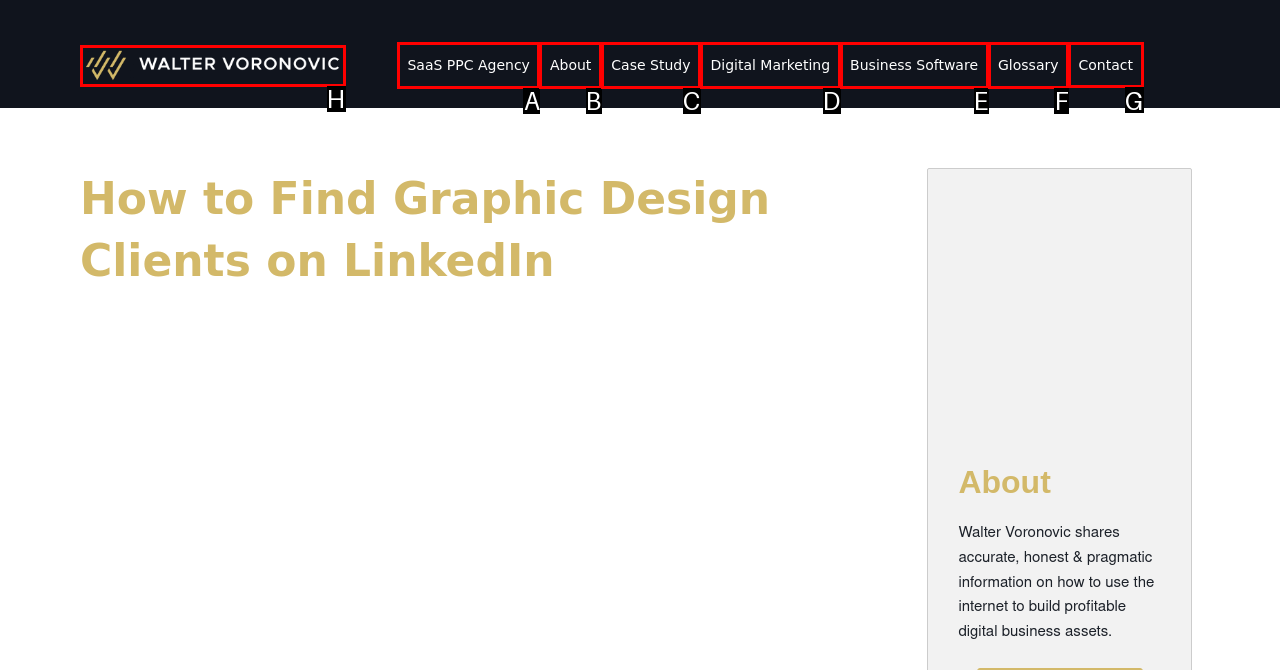Identify which HTML element should be clicked to fulfill this instruction: visit the Contact page Reply with the correct option's letter.

G